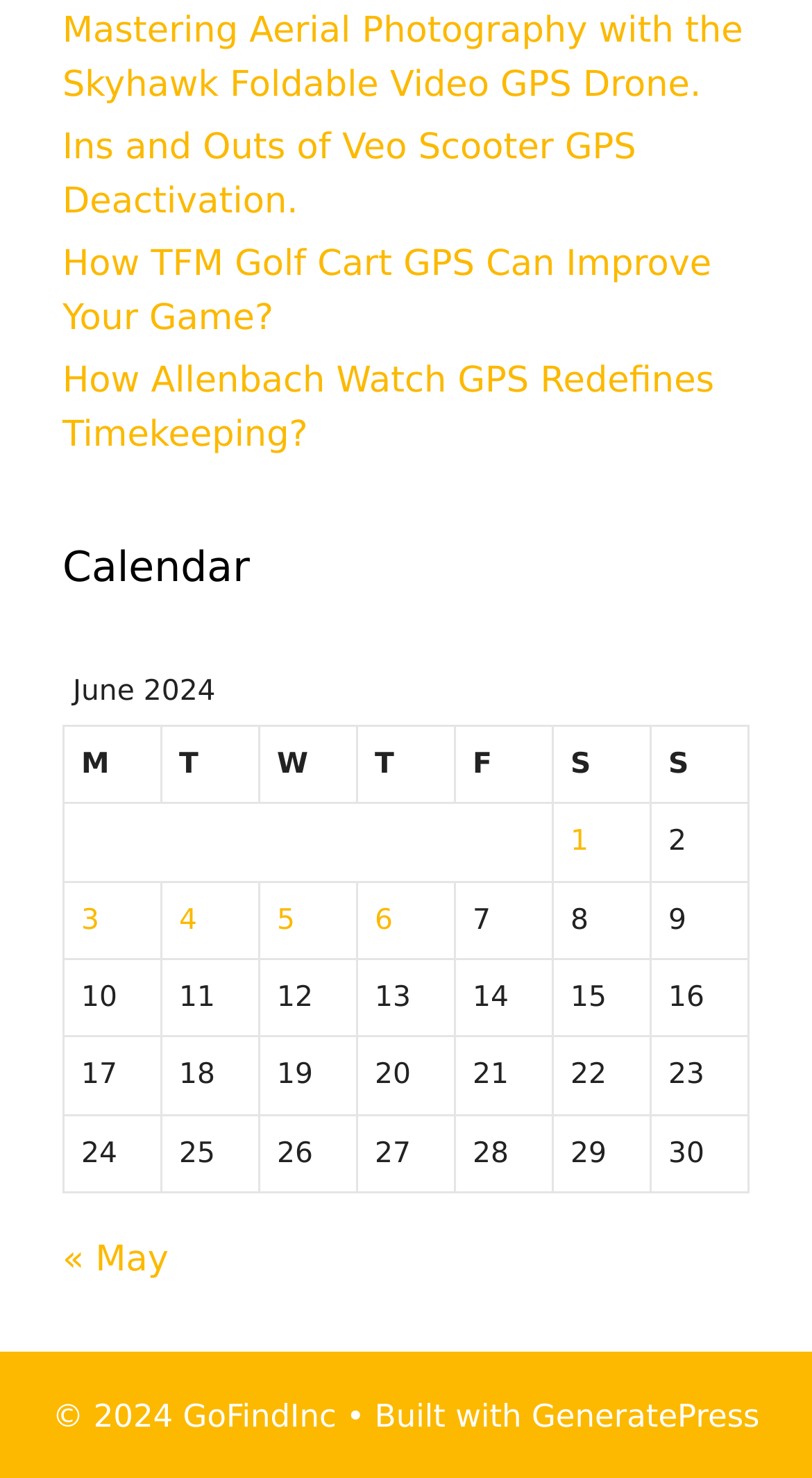Please determine the bounding box coordinates for the element that should be clicked to follow these instructions: "Read about Mastering Aerial Photography with the Skyhawk Foldable Video GPS Drone".

[0.077, 0.008, 0.915, 0.072]